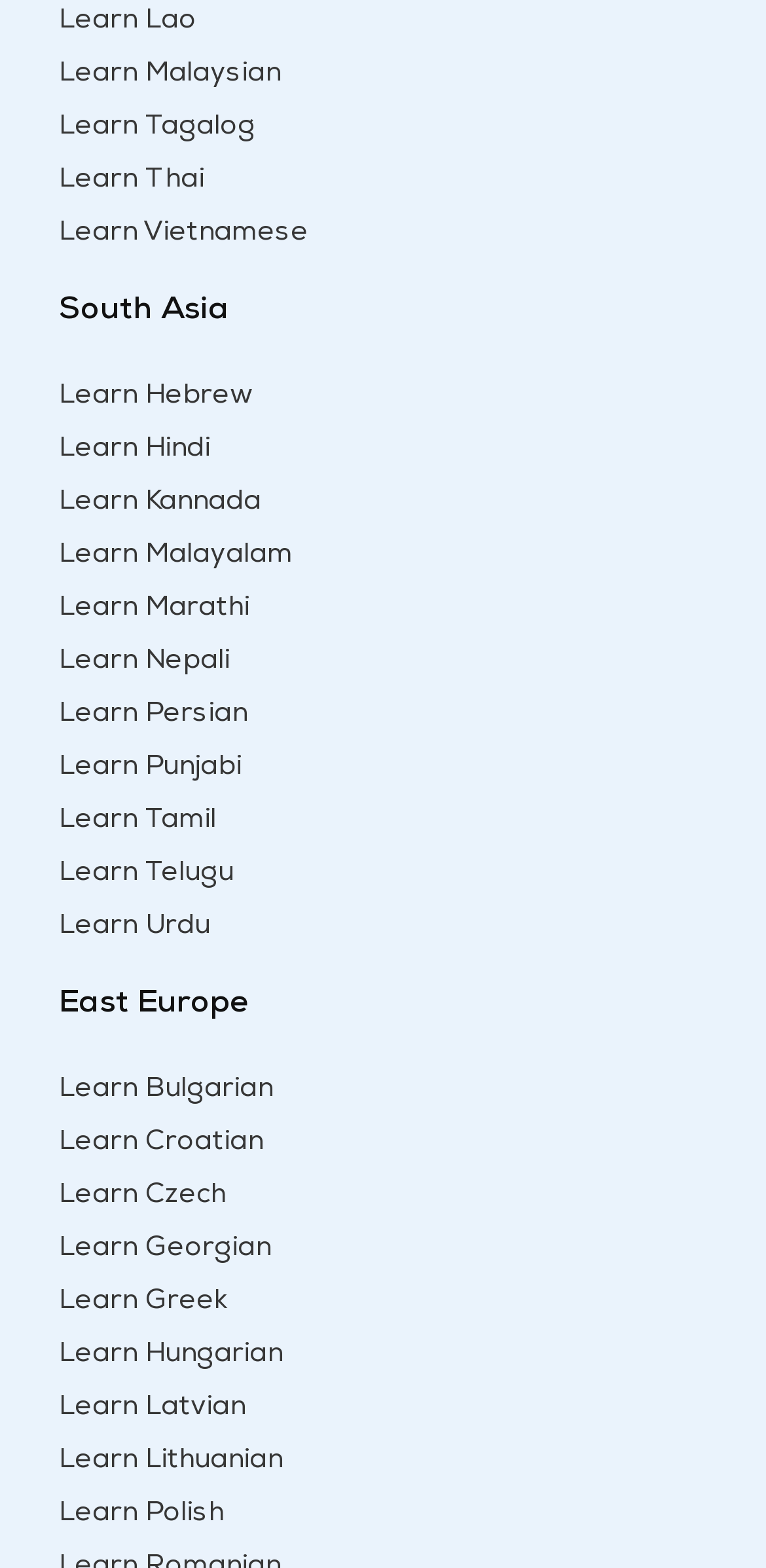How many languages are available to learn in East Europe?
Please give a well-detailed answer to the question.

I found a heading element 'East Europe' and counted the number of link elements below it. There are 10 link elements, indicating that 10 languages are available to learn in East Europe.